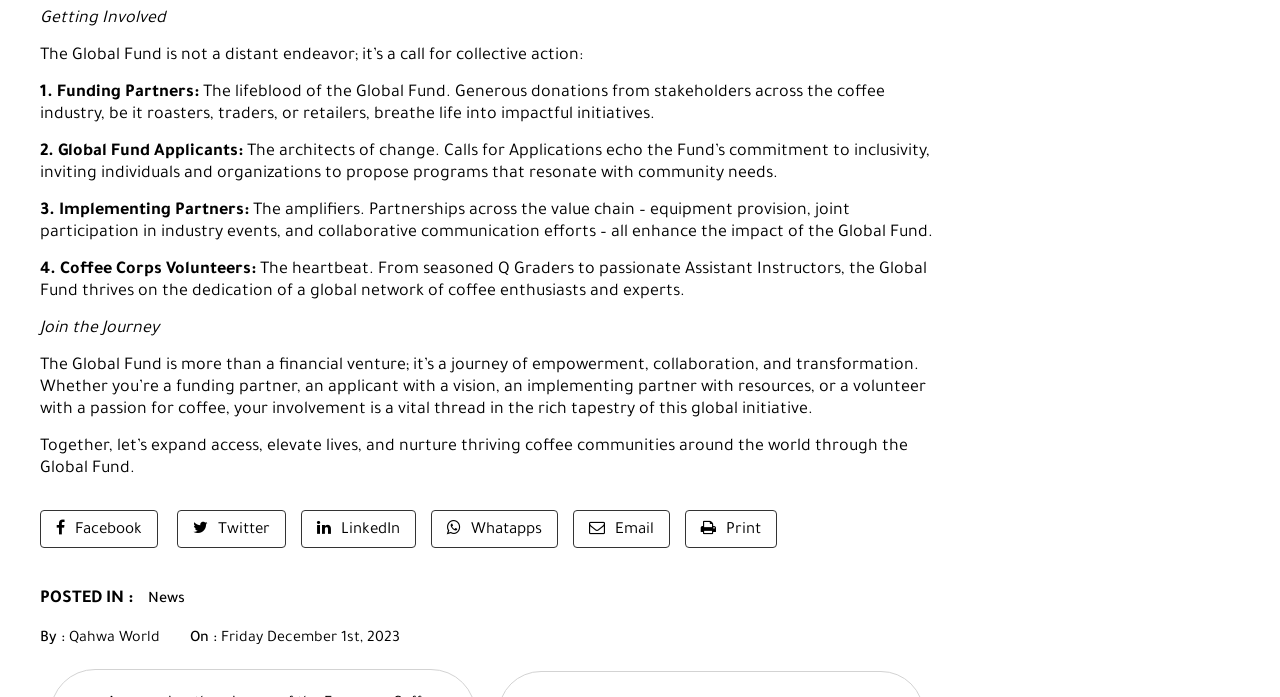Pinpoint the bounding box coordinates of the clickable area necessary to execute the following instruction: "Click on the 'Is alkaline water good for health?' link". The coordinates should be given as four float numbers between 0 and 1, namely [left, top, right, bottom].

None